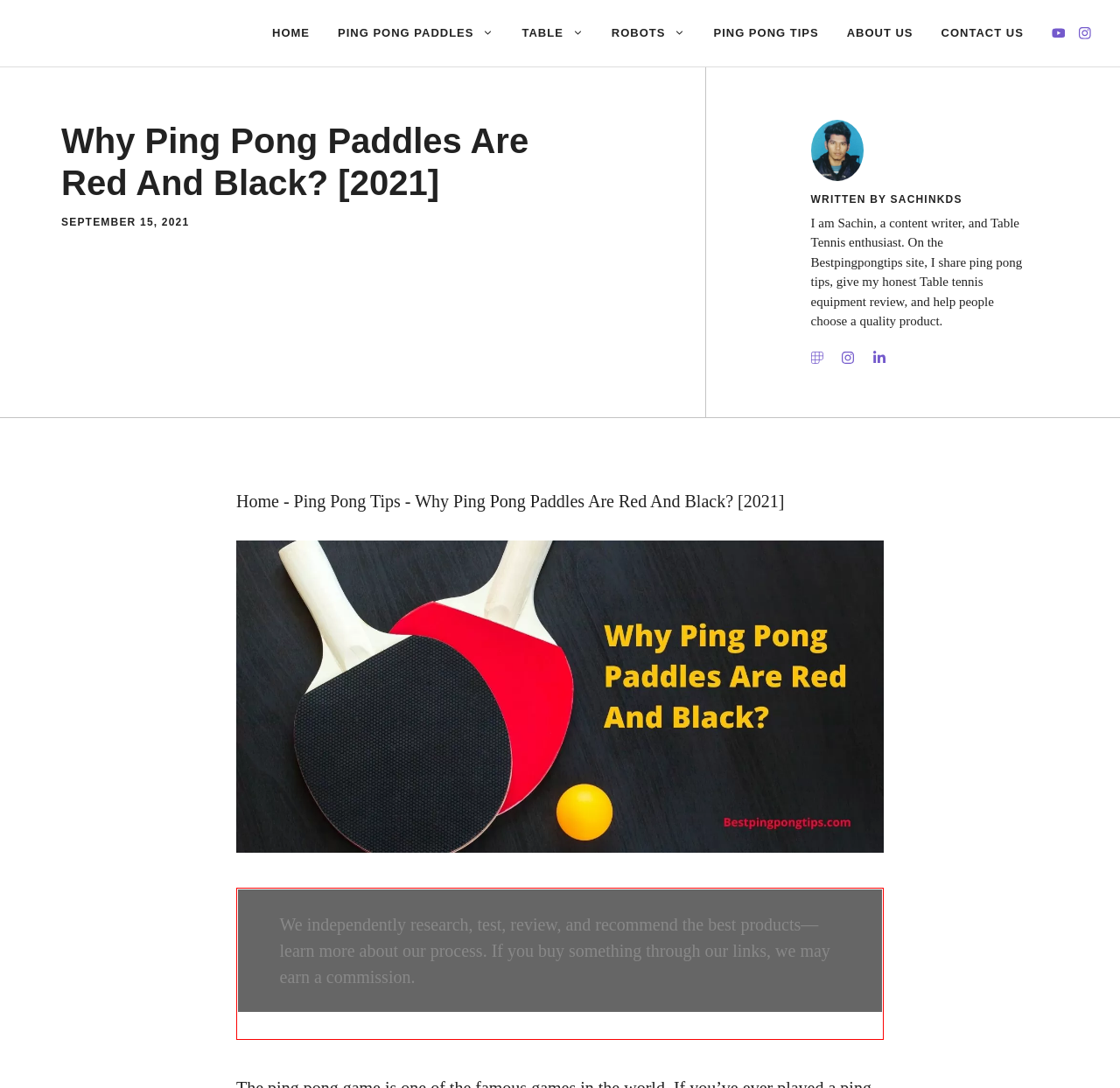Identify the primary heading of the webpage and provide its text.

Why Ping Pong Paddles Are Red And Black? [2021]